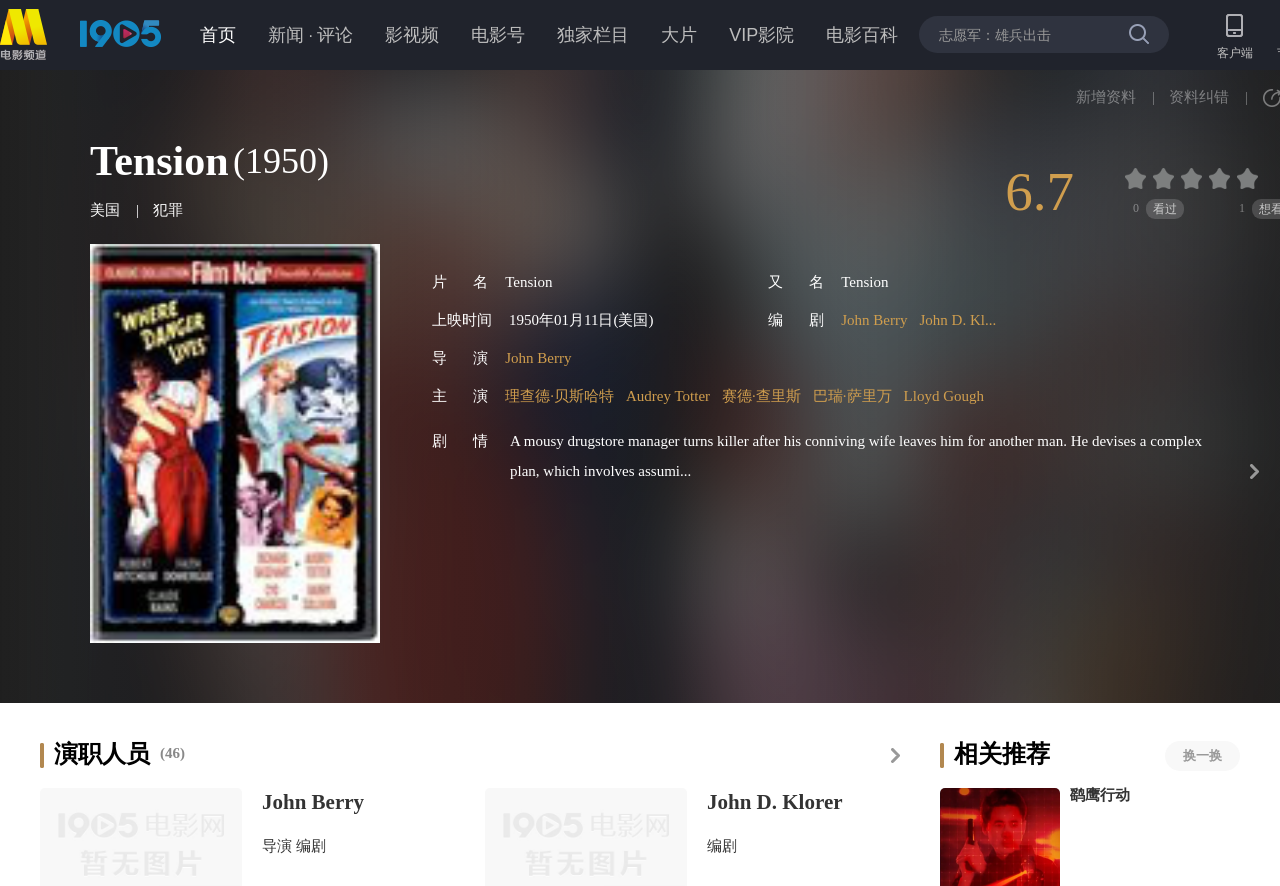Who is the director of the movie Tension?
Make sure to answer the question with a detailed and comprehensive explanation.

The director of the movie Tension can be found in the section '导演' which is located below the movie title. The text 'John Berry' is highlighted as the director of the movie.